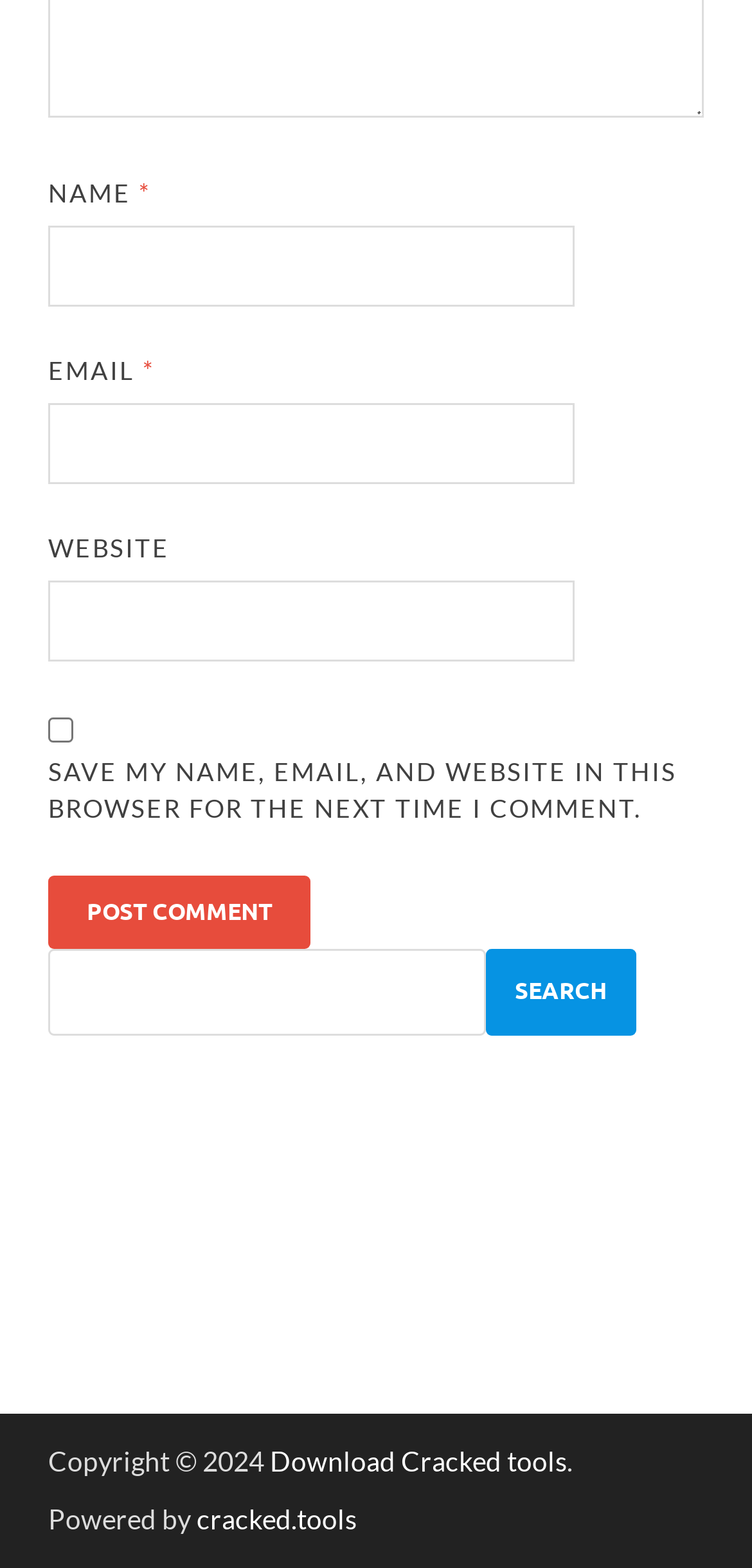Based on the element description name="submit" value="Post Comment", identify the bounding box coordinates for the UI element. The coordinates should be in the format (top-left x, top-left y, bottom-right x, bottom-right y) and within the 0 to 1 range.

[0.064, 0.558, 0.413, 0.605]